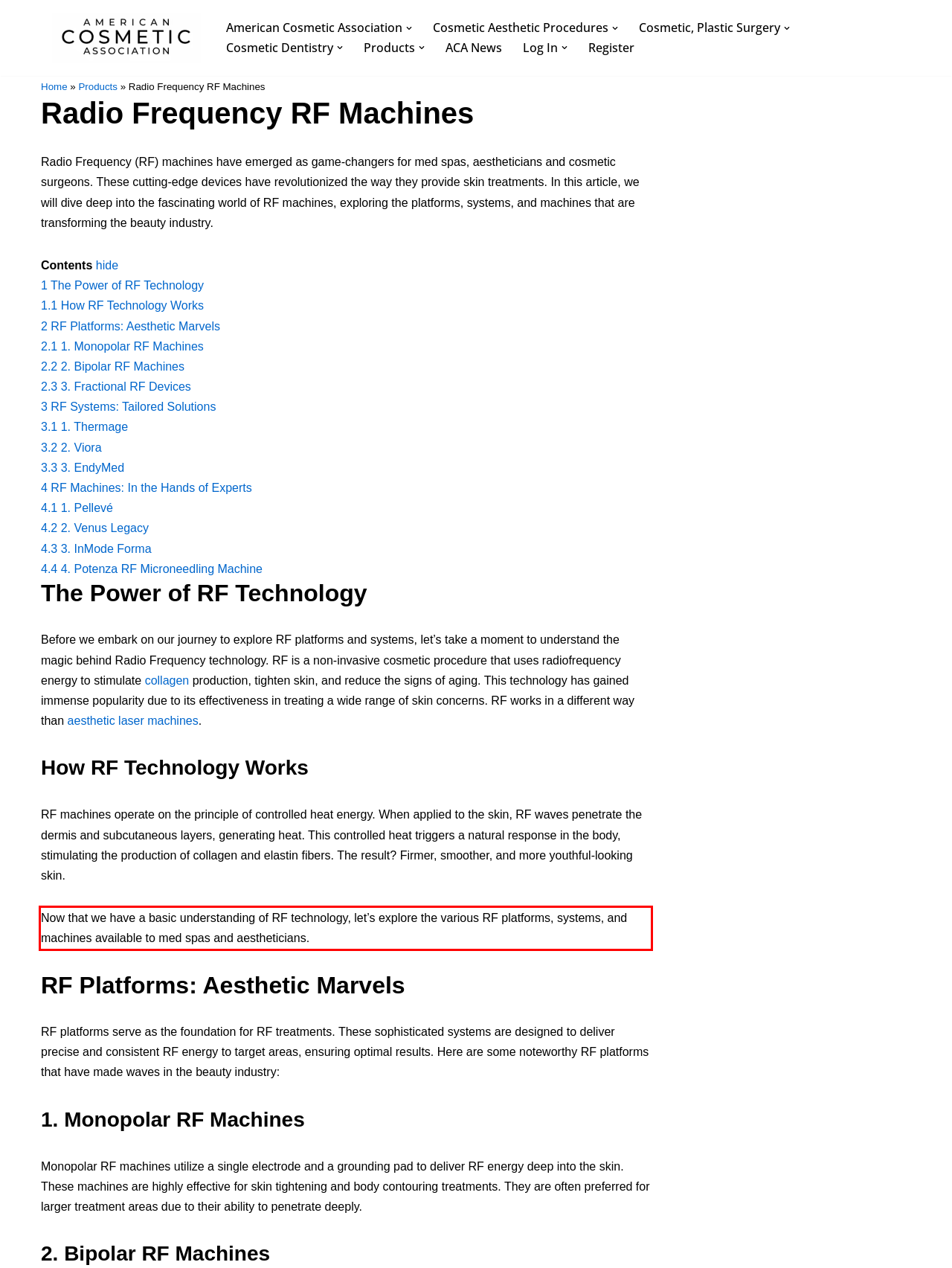Using the provided screenshot, read and generate the text content within the red-bordered area.

Now that we have a basic understanding of RF technology, let’s explore the various RF platforms, systems, and machines available to med spas and aestheticians.